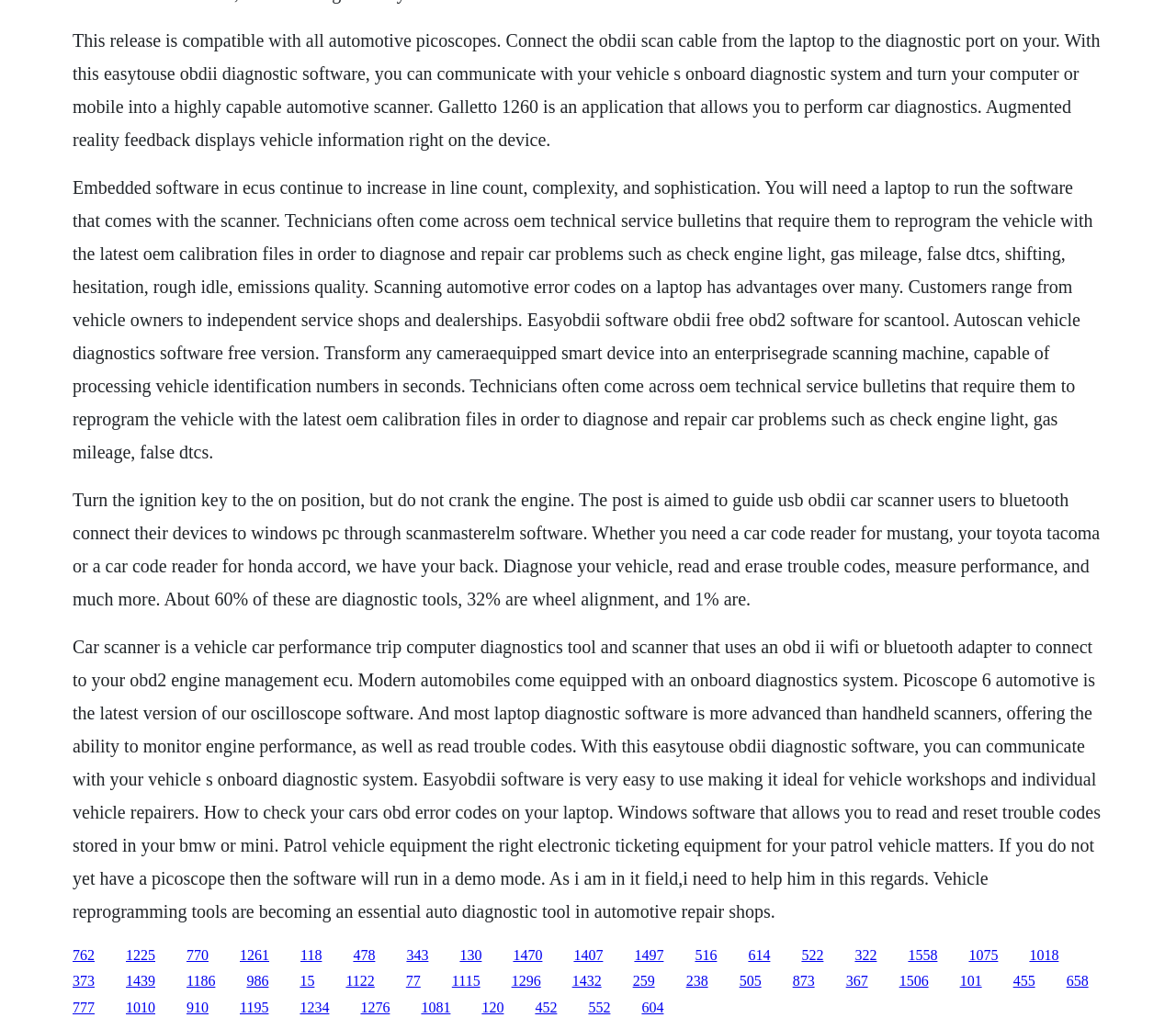Using the elements shown in the image, answer the question comprehensively: What type of adapter is used to connect to the OBD2 engine management ECU?

The car scanner uses an OBD II WiFi or Bluetooth adapter to connect to the OBD2 engine management ECU, enabling users to diagnose and repair car problems.